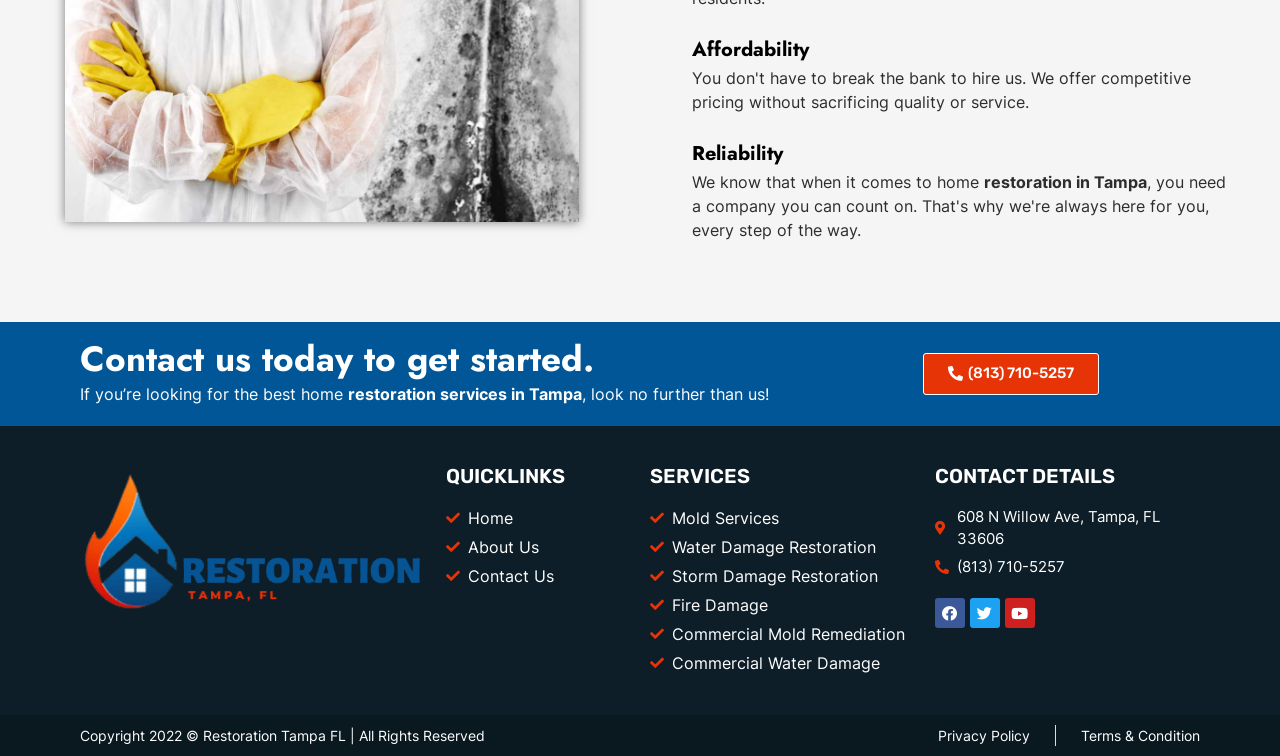Can you look at the image and give a comprehensive answer to the question:
What is the copyright year of the website?

I found the copyright year by looking at the StaticText element at the bottom of the page, which displays the copyright information, including the year 2022.